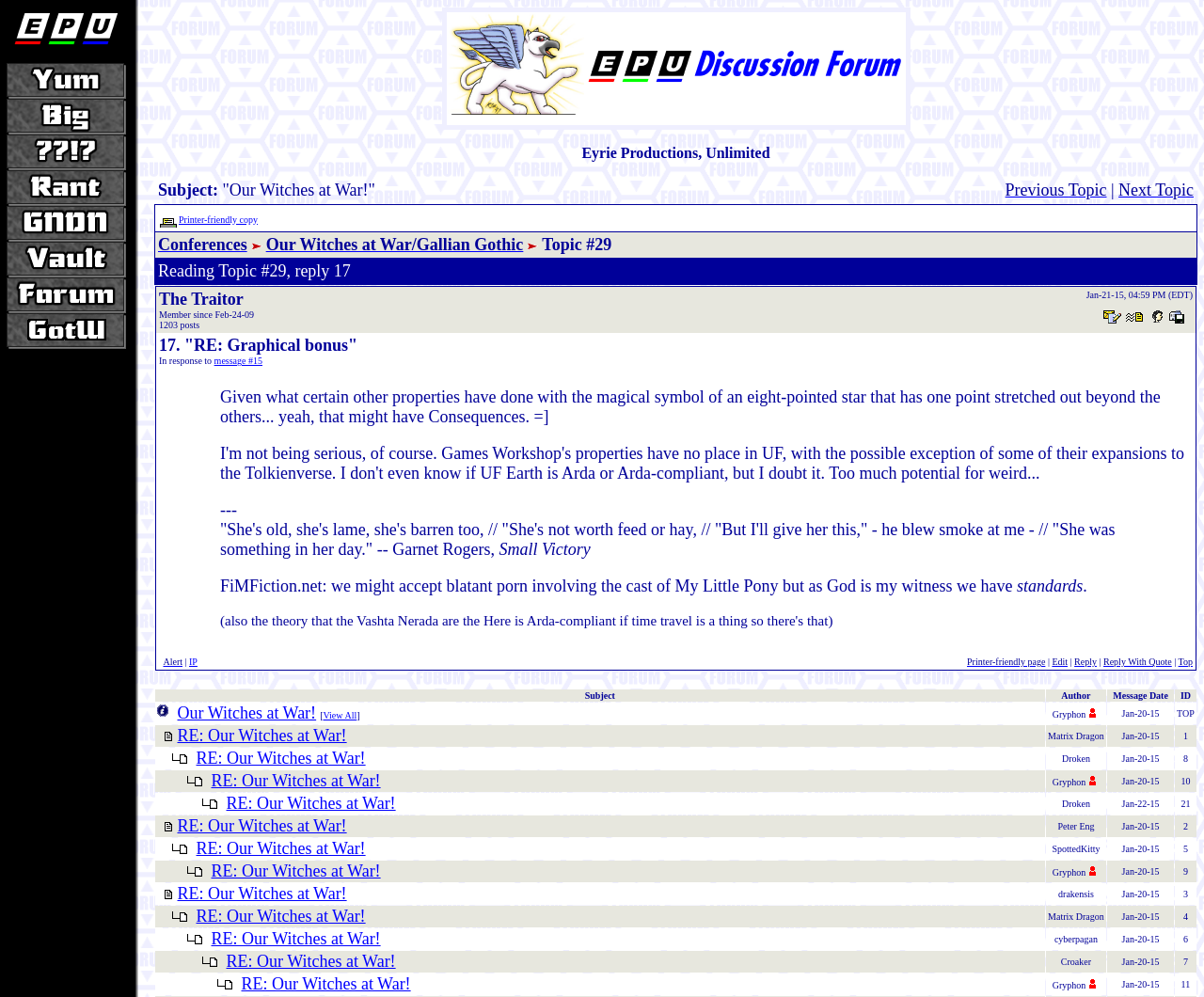Identify the bounding box coordinates of the region that should be clicked to execute the following instruction: "Learn about the Center for Cognitive Aging and Memory Clinical Translational Research".

None